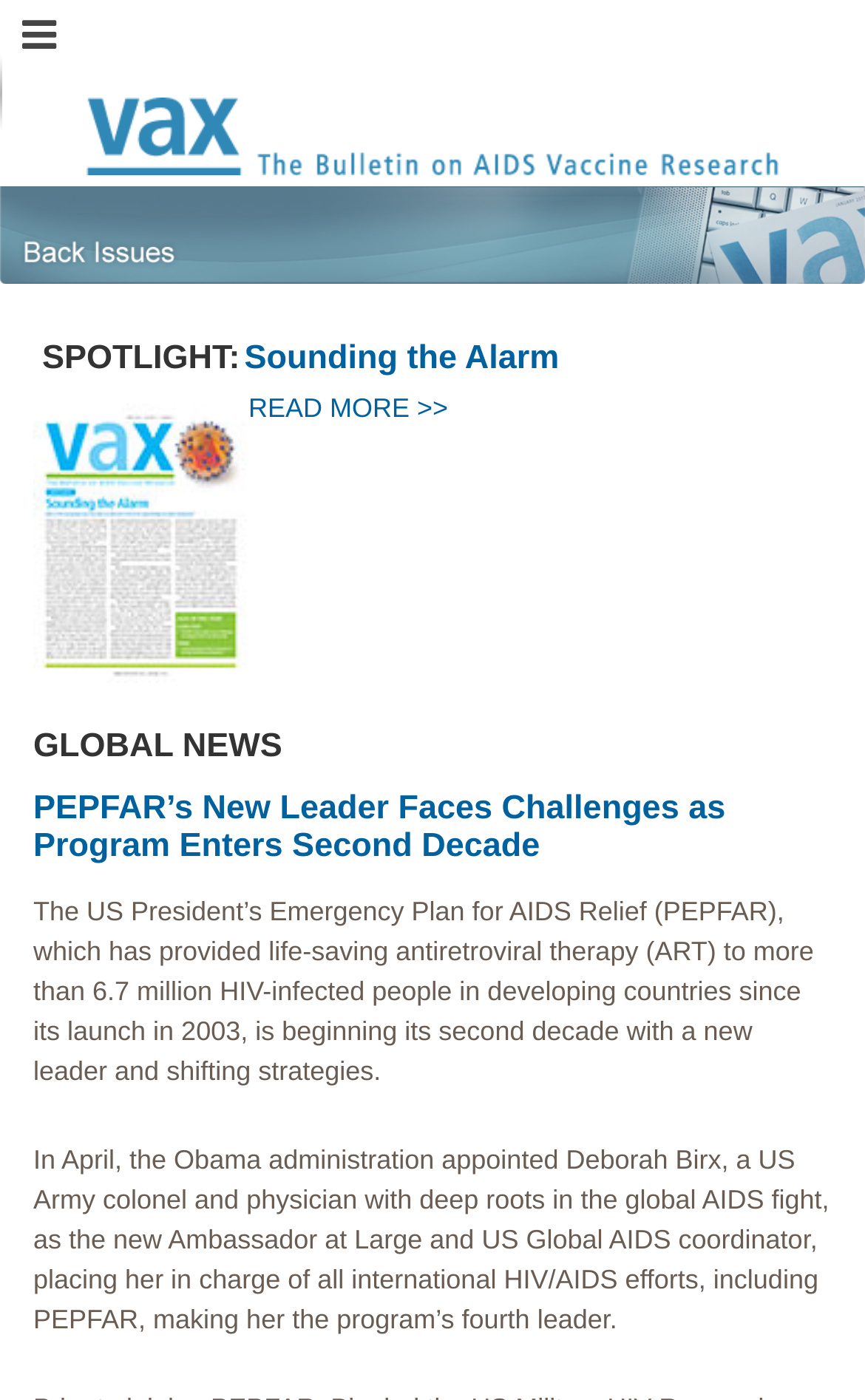Provide a comprehensive description of the webpage.

The webpage is about the International AIDS Vaccine Initiative (IAVI) and features a report titled "Vax Report - VAX May 2014". At the top left corner, there is a small link with a icon, and next to it, a large logo of IAVI spans across the top of the page. Below the logo, there is a horizontal image that serves as a header for the back issues section.

The main content of the page is divided into sections. The first section is titled "SPOTLIGHT" and features a heading "Sounding the Alarm" with a link to the article. Below this heading, there is a brief summary of the article.

The next section is titled "GLOBAL NEWS" and features a heading "PEPFAR’s New Leader Faces Challenges as Program Enters Second Decade" with a link to the article. This is followed by a two-paragraph summary of the article, which discusses the new leader of the US President’s Emergency Plan for AIDS Relief (PEPFAR) and the program's shifting strategies as it enters its second decade.

There are a total of 5 links on the page, including the logo link, and 3 images, including the logo and the header image. The layout of the page is organized, with clear headings and concise summaries of the articles.